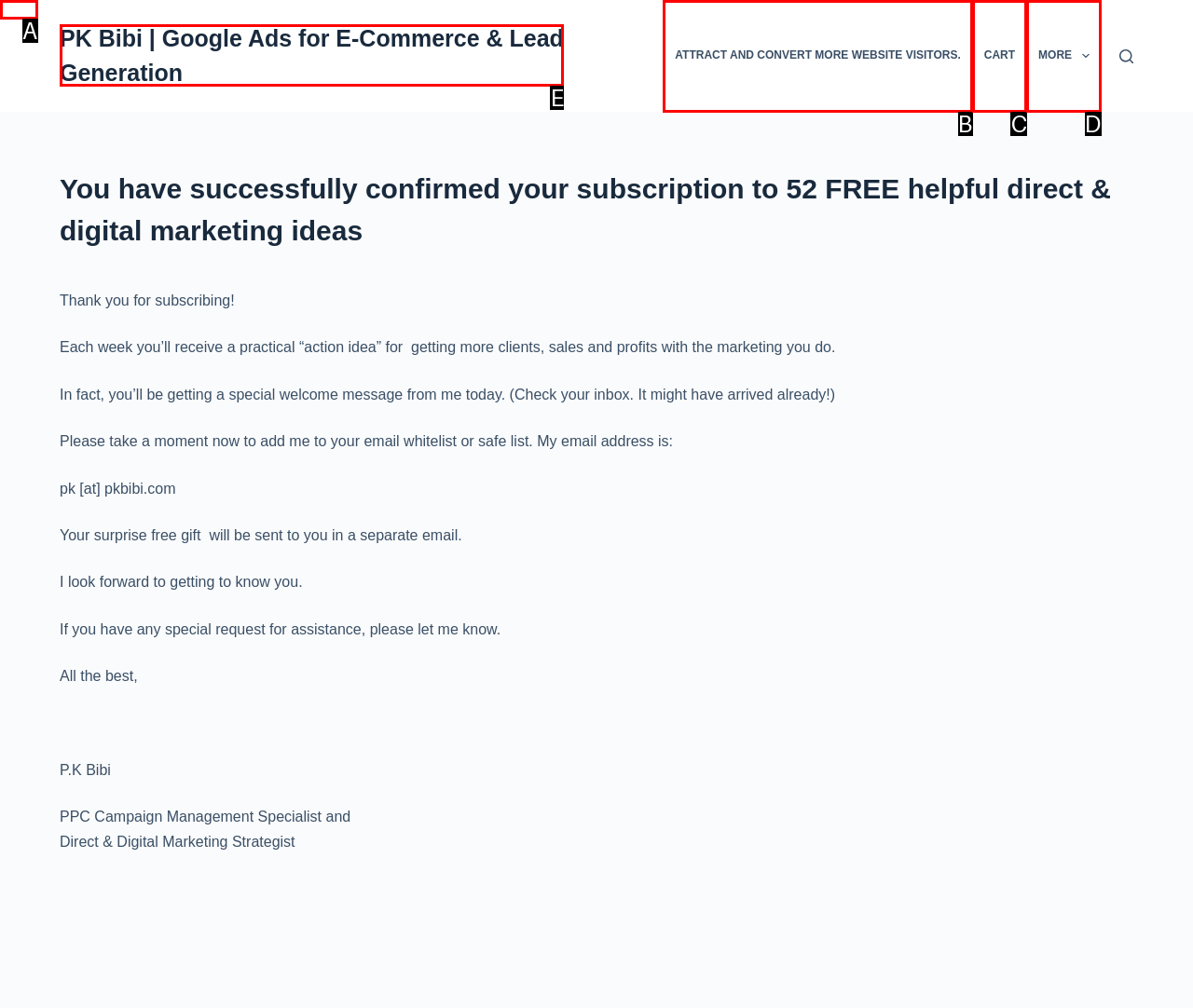Determine which HTML element best suits the description: More. Reply with the letter of the matching option.

D